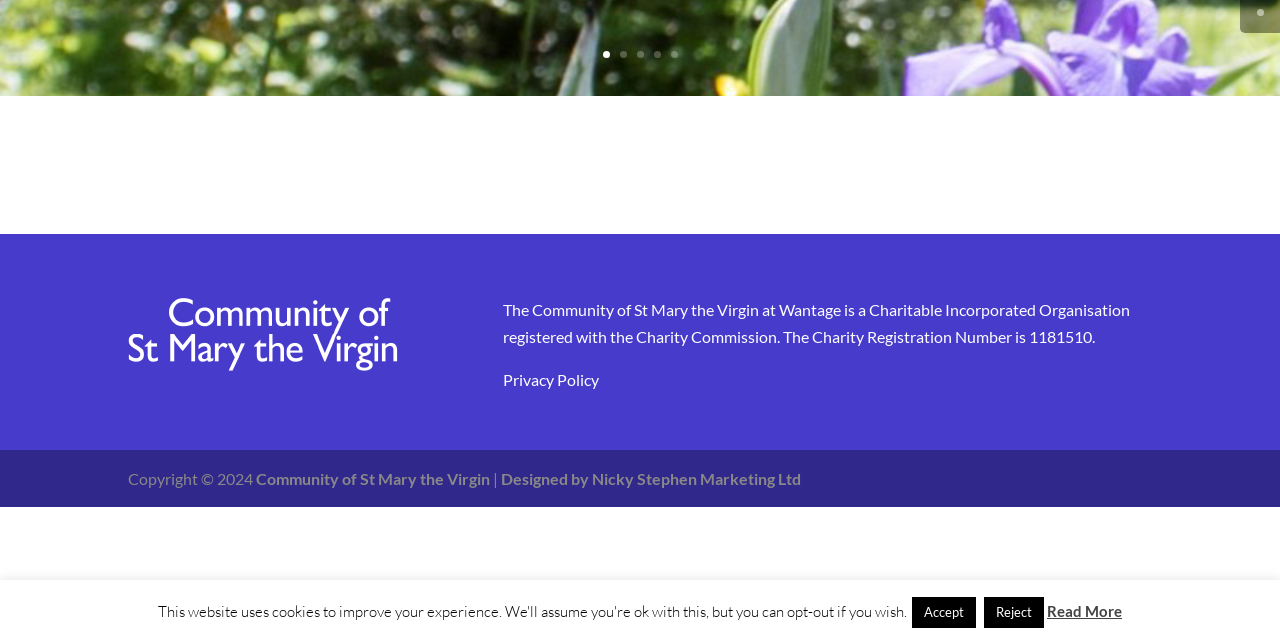Please provide the bounding box coordinate of the region that matches the element description: Reject. Coordinates should be in the format (top-left x, top-left y, bottom-right x, bottom-right y) and all values should be between 0 and 1.

[0.769, 0.933, 0.816, 0.981]